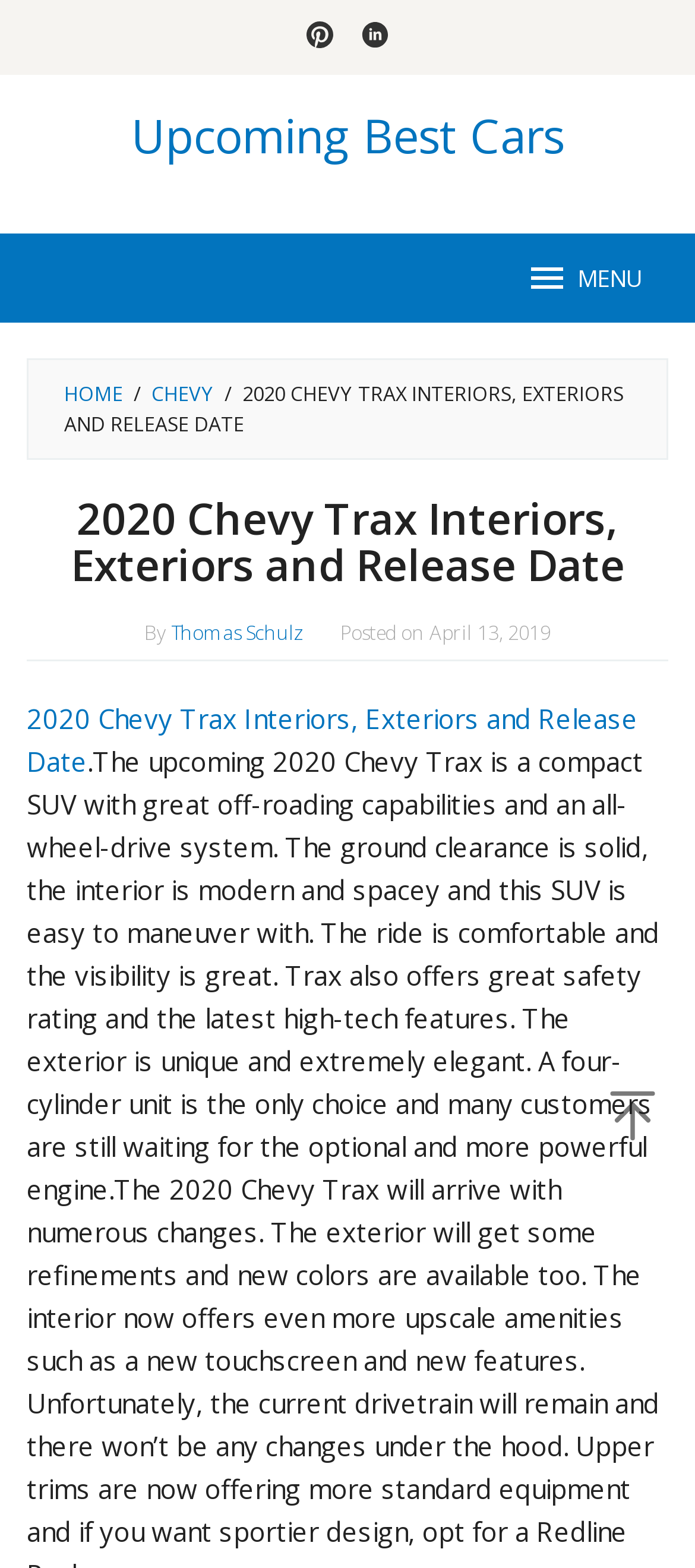Specify the bounding box coordinates (top-left x, top-left y, bottom-right x, bottom-right y) of the UI element in the screenshot that matches this description: Upcoming Best Cars

[0.188, 0.066, 0.812, 0.107]